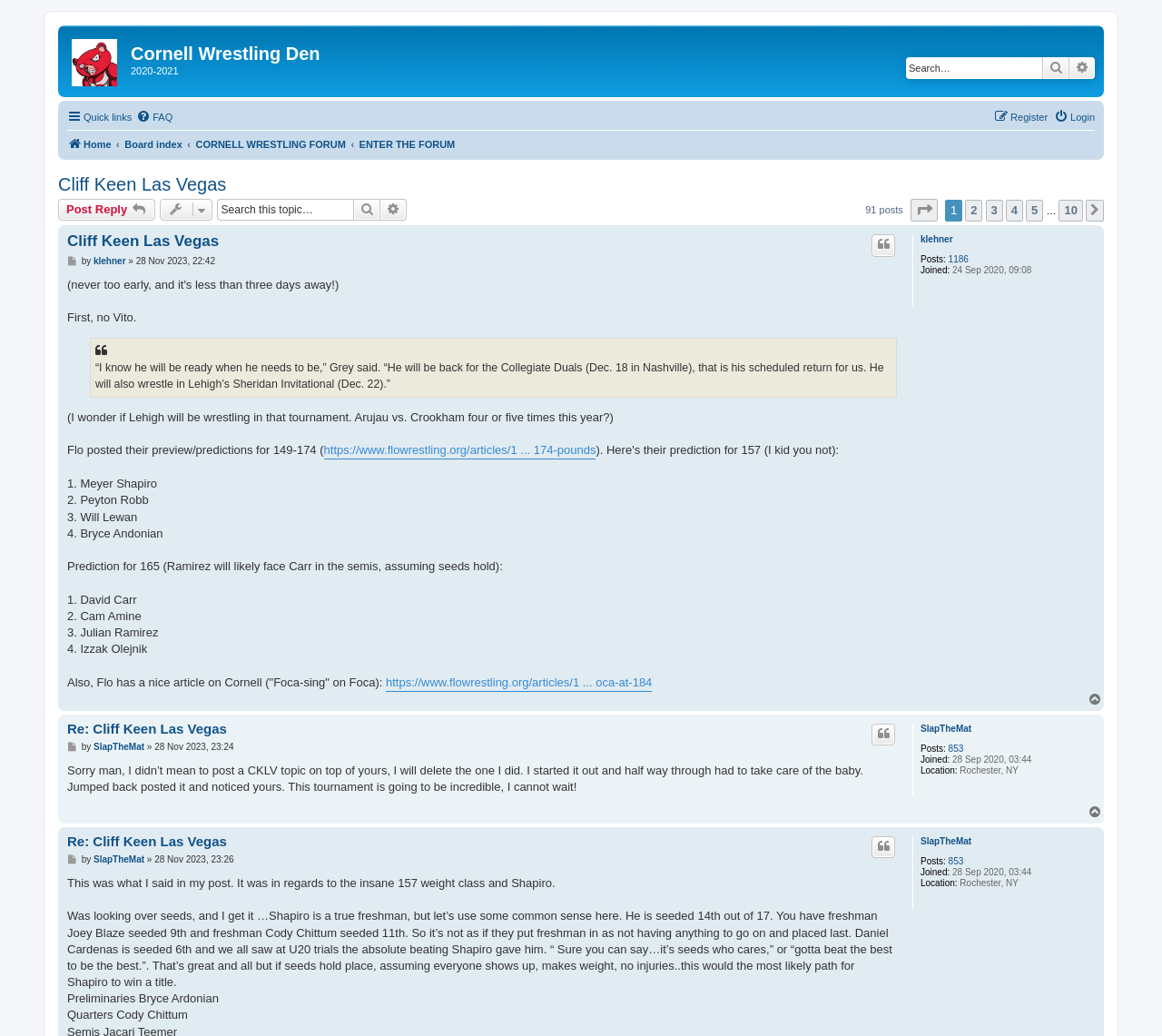Provide a brief response to the question below using a single word or phrase: 
What is the date of the post?

28 Nov 2023, 22:42